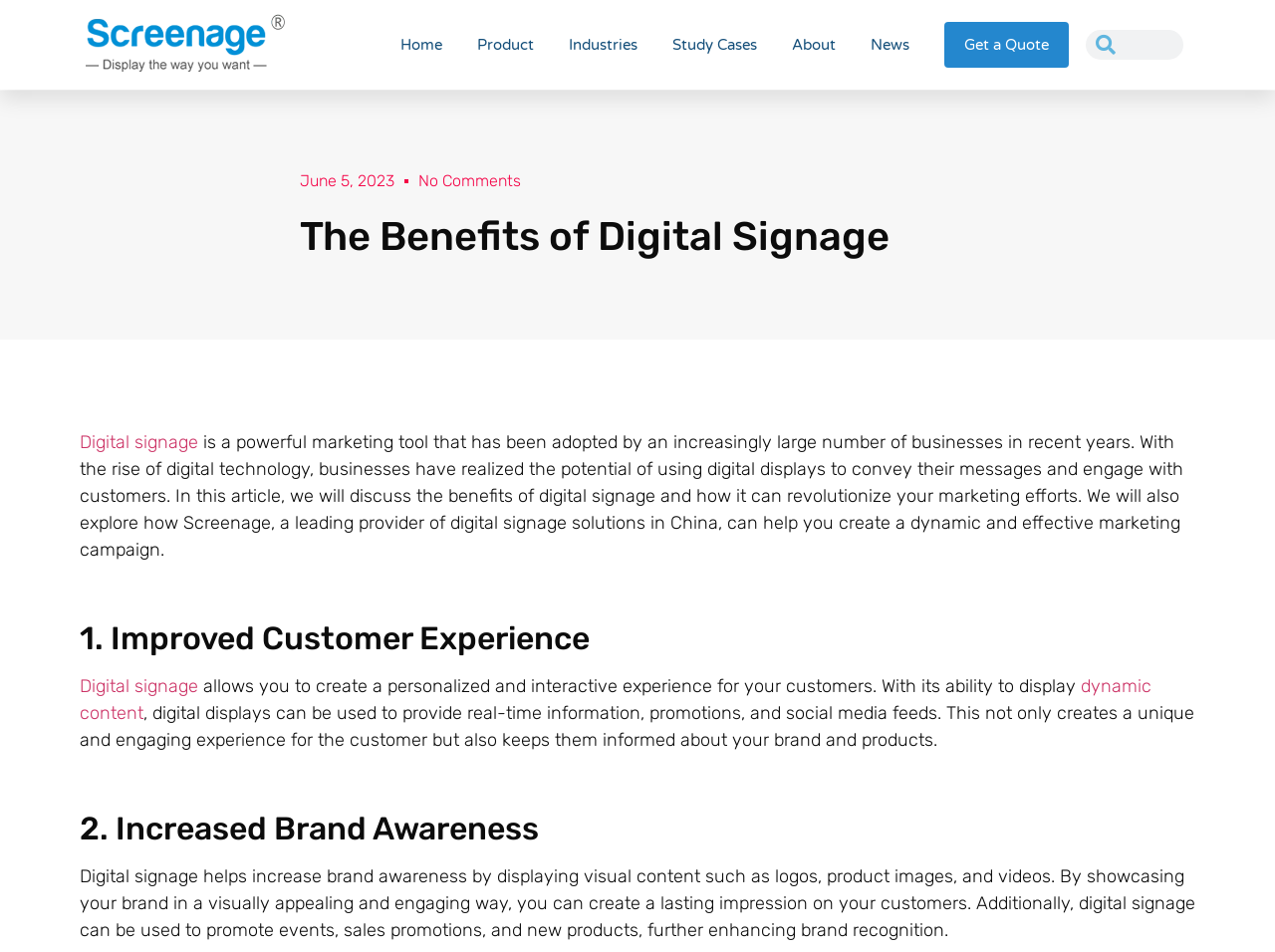Please provide a brief answer to the following inquiry using a single word or phrase:
What is the company name mentioned in the webpage?

Screenage